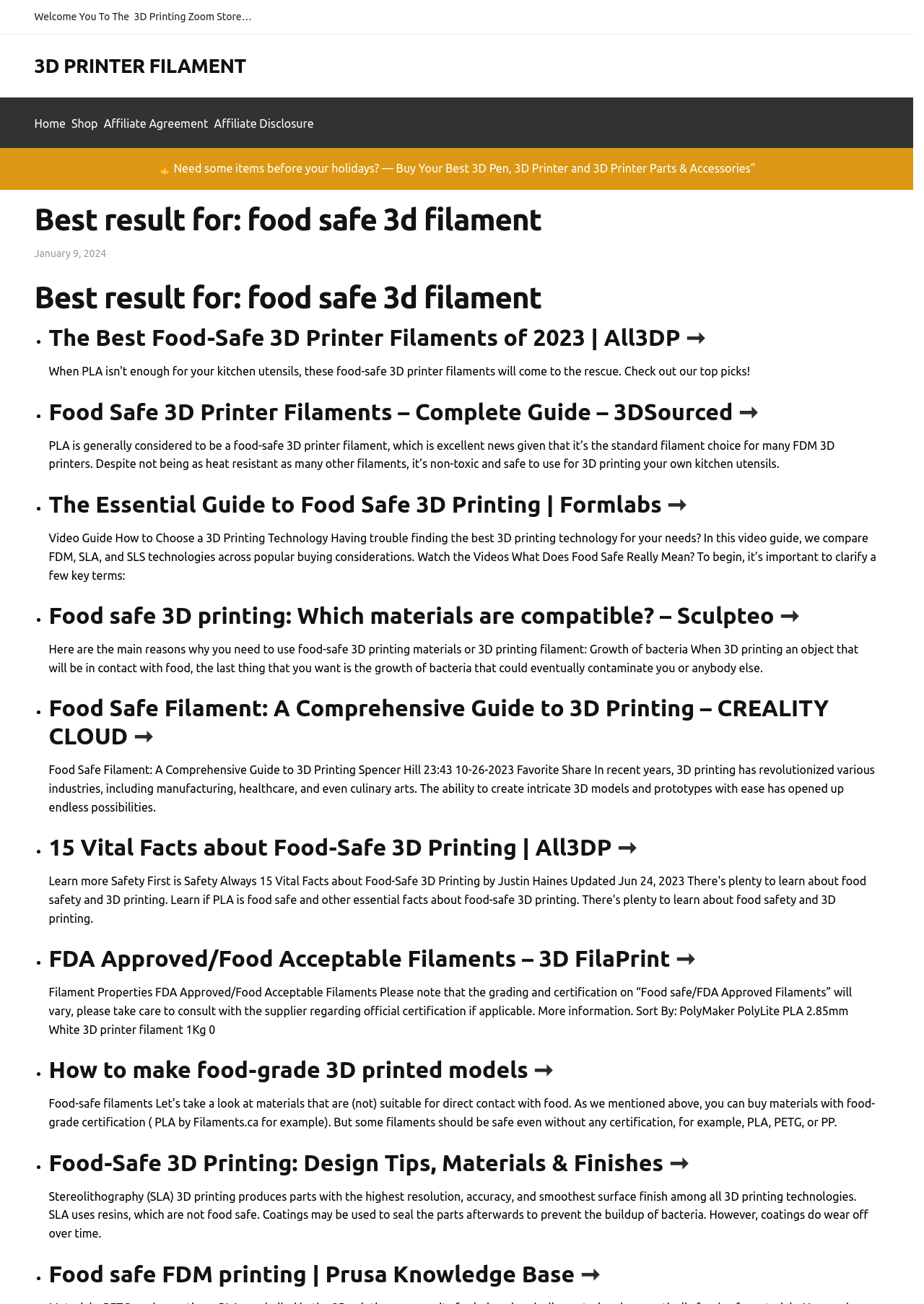What type of 3D printing technology produces parts with the highest resolution?
Please give a detailed and thorough answer to the question, covering all relevant points.

According to the webpage, Stereolithography (SLA) 3D printing produces parts with the highest resolution, accuracy, and smoothest surface finish among all 3D printing technologies.